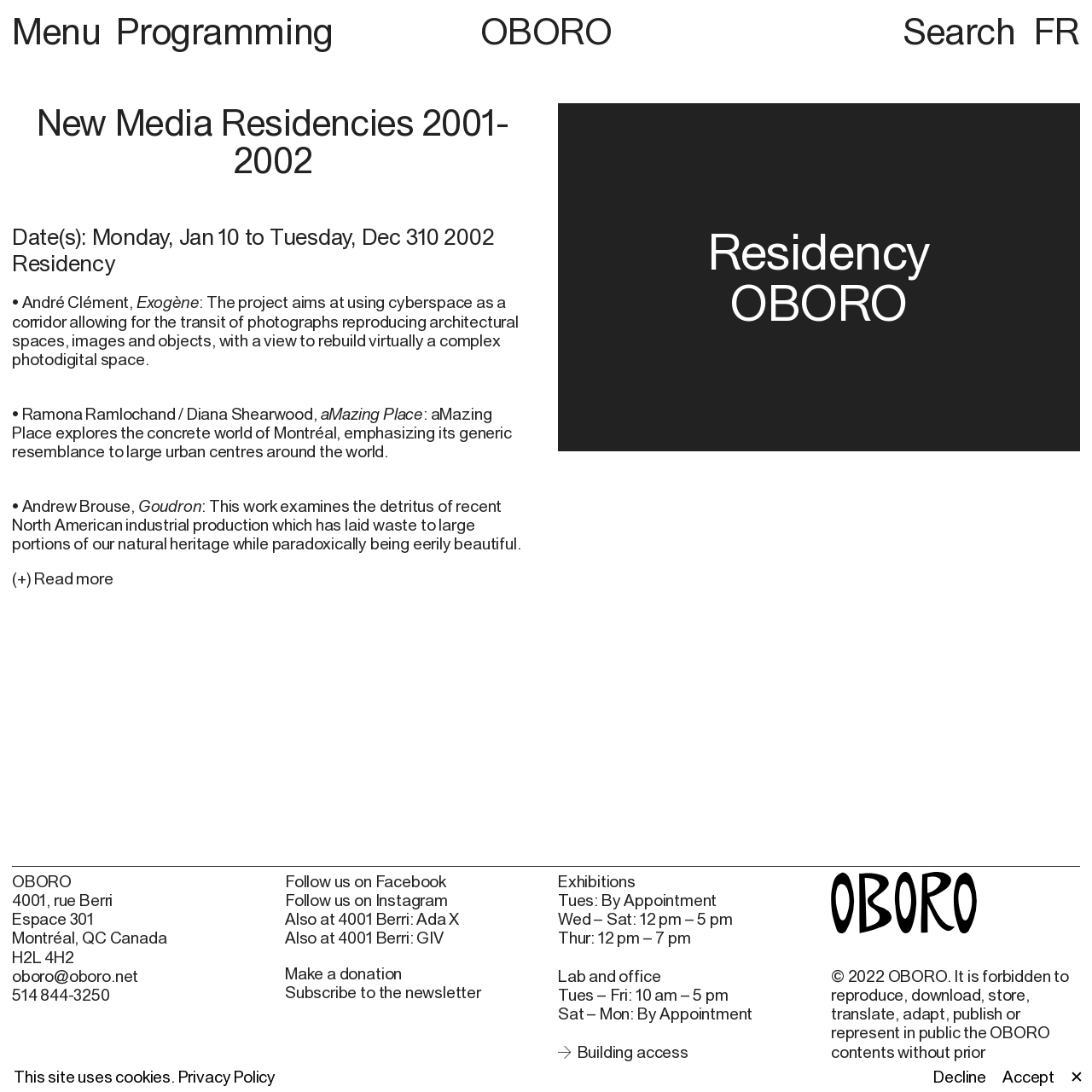Using the information in the image, give a detailed answer to the following question: What are the hours of operation for the exhibitions?

The question asks for the hours of operation for the exhibitions, which can be found in the footer section of the webpage. The hours are listed as 'Wed-Sat: 12pm-5pm' and 'Thur: 12pm-7pm', indicating the days and times when the exhibitions are open.